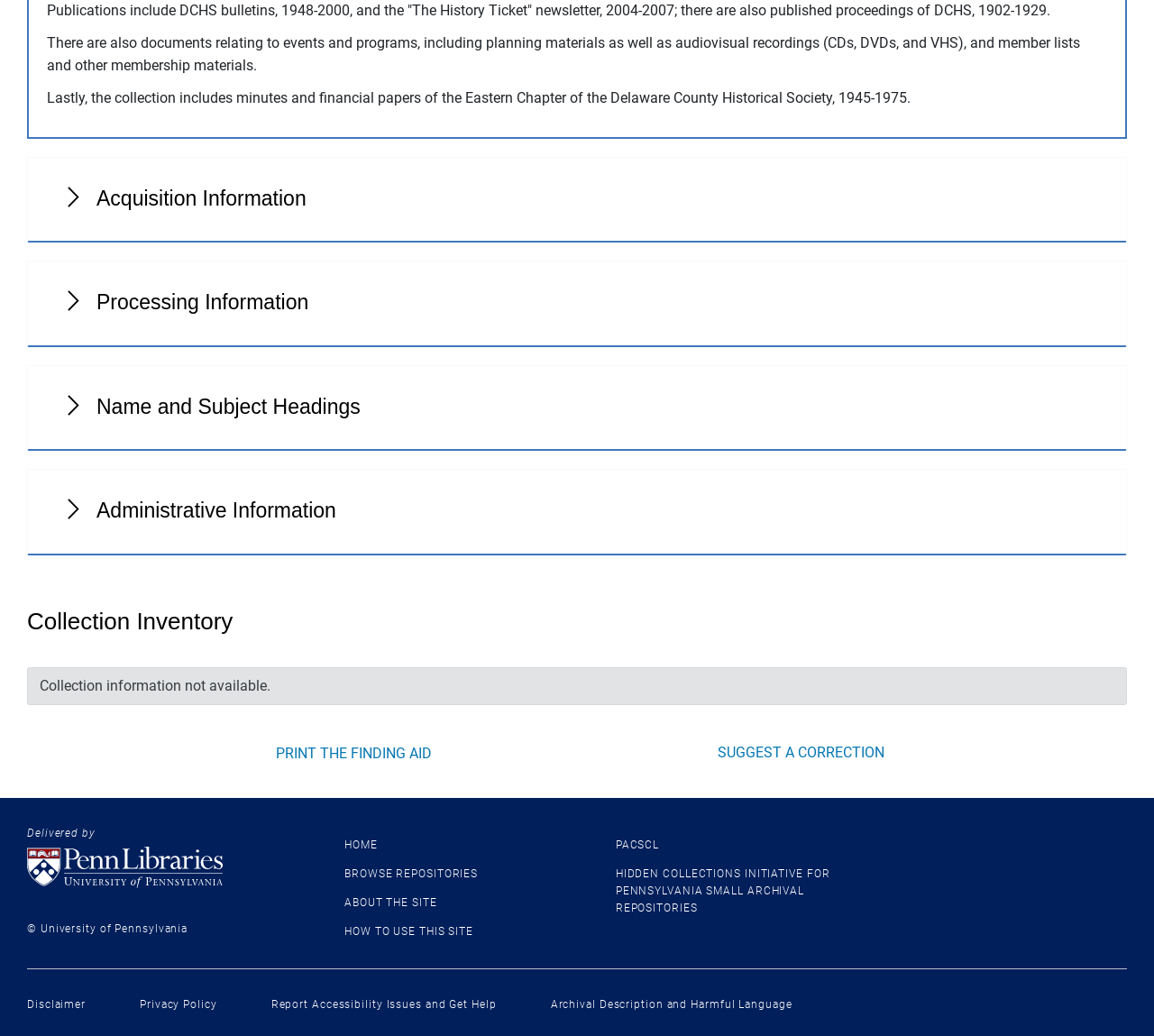What type of materials are included in the collection?
Respond with a short answer, either a single word or a phrase, based on the image.

Publications, documents, and audiovisual recordings